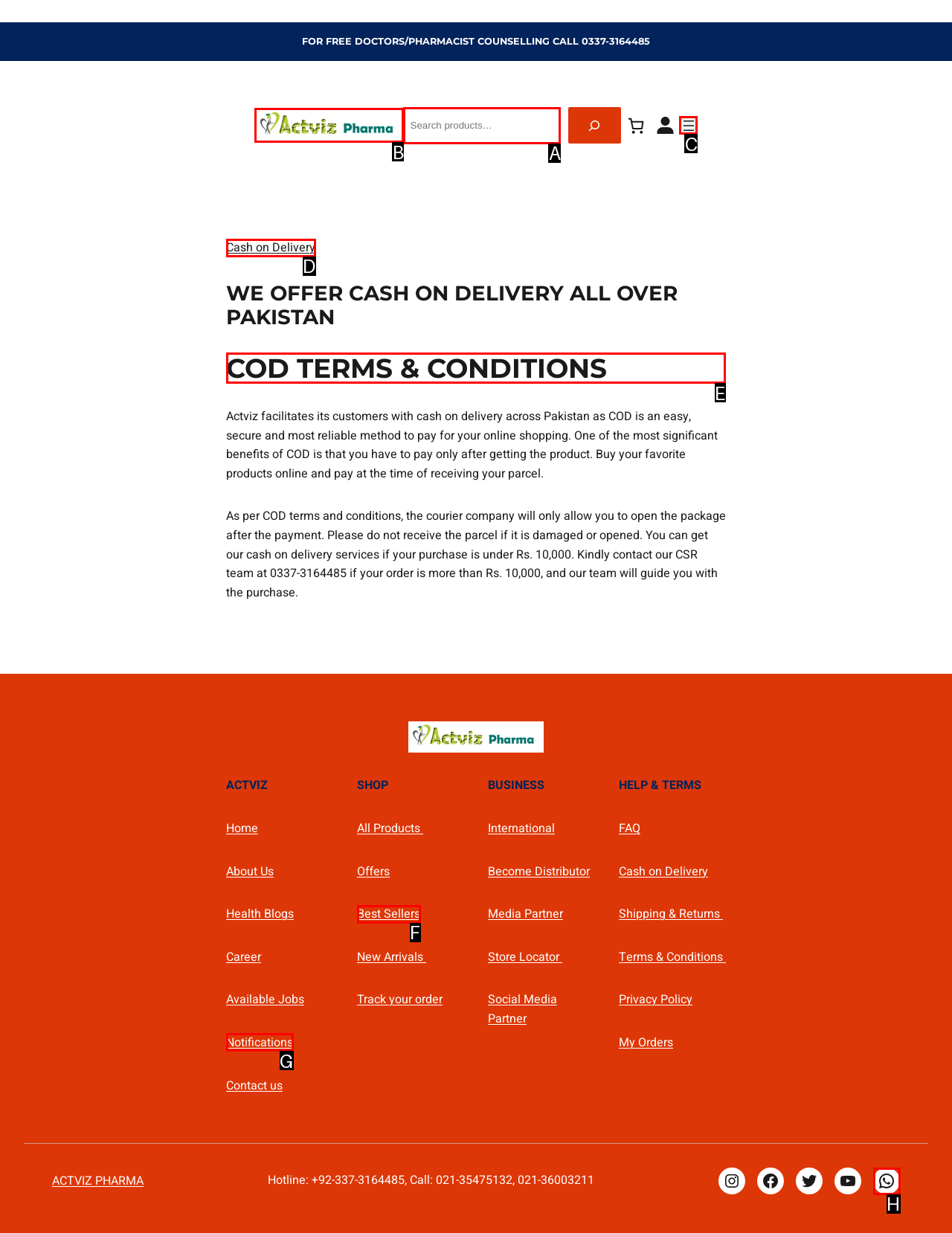Tell me which one HTML element I should click to complete the following task: View cash on delivery terms and conditions
Answer with the option's letter from the given choices directly.

E